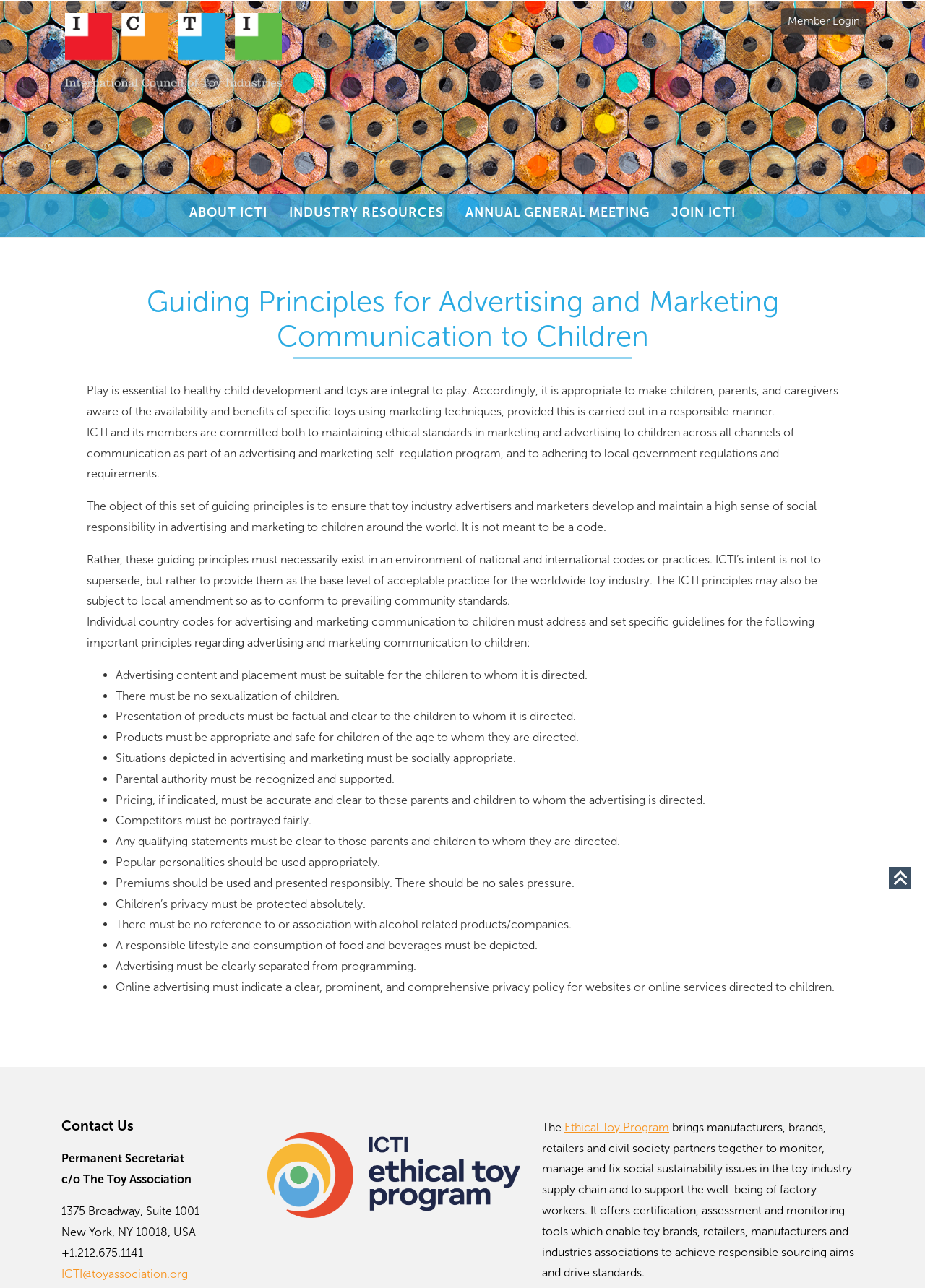Extract the primary header of the webpage and generate its text.

Guiding Principles for Advertising and Marketing Communication to Children